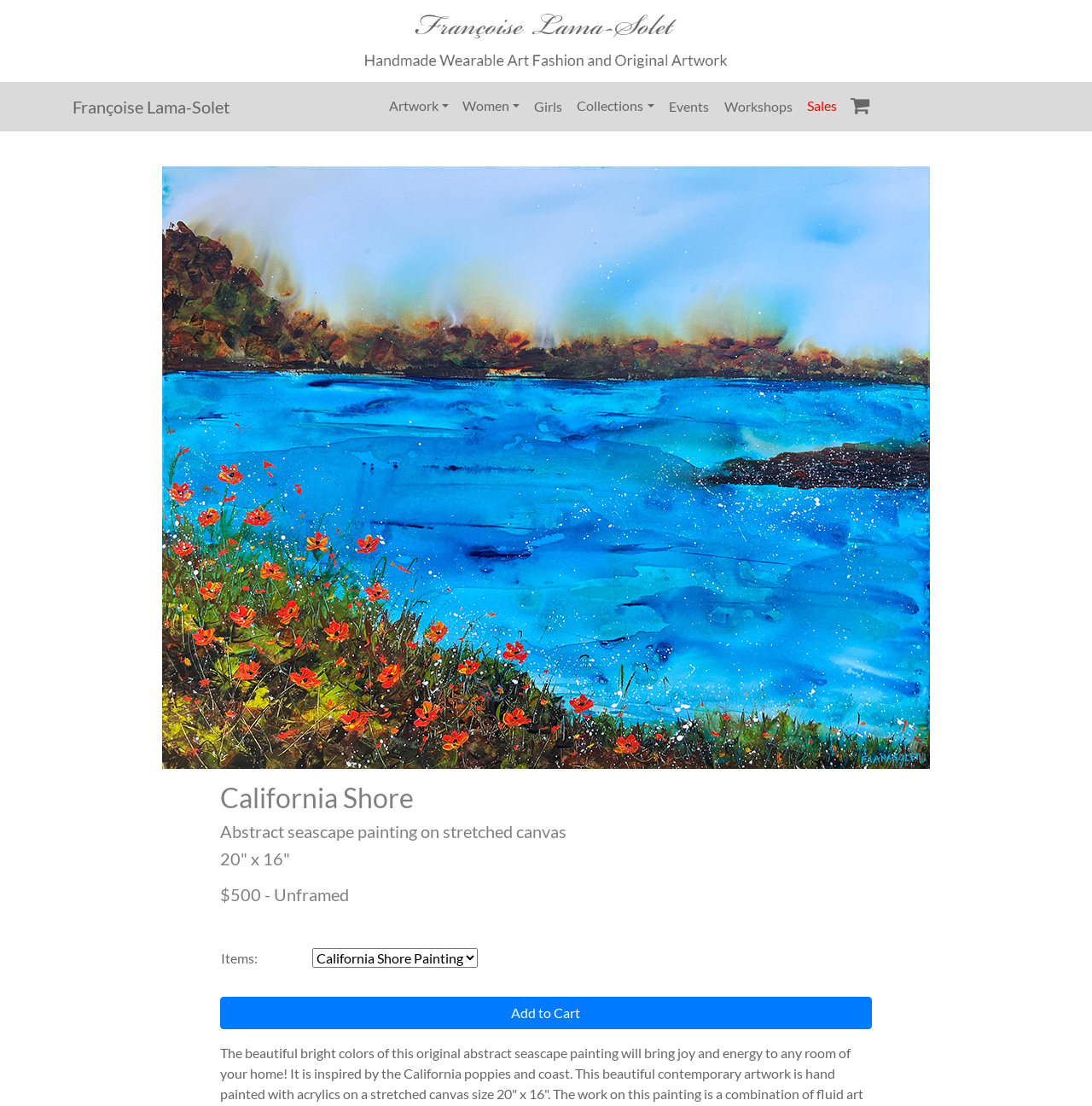What is the name of the painting?
Refer to the image and provide a thorough answer to the question.

I found the answer by looking at the headings on the webpage, where there is a heading that says 'California Shore'. This is likely the name of the painting.